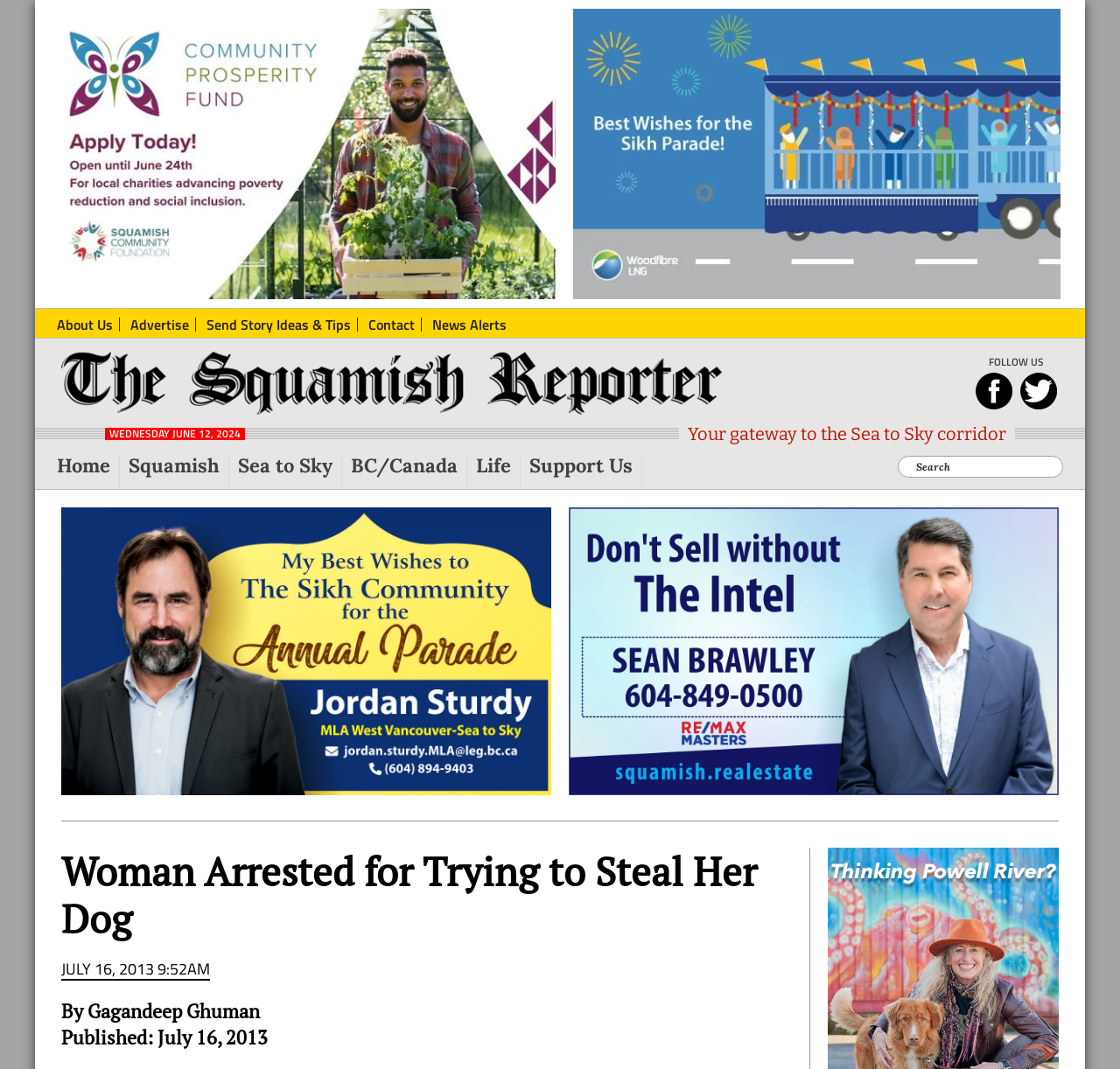Elaborate on the webpage's design and content in a detailed caption.

The webpage is a news article from The Squamish Reporter, with a focus on a local news story about a 24-year-old Vancouver woman who was arrested and charged for trying to steal her own dog from a dog pound in Squamish.

At the top of the page, there are two advertisements, one on the left and one on the right, with images and links to "Reporter-Ad-CPF-2024.jpg" and "Sikh-parade-2024.jpg", respectively. Below these ads, there are four links to skip to different sections of the page: primary navigation, main content, primary sidebar, and footer.

The main navigation menu is located on the left side of the page, with links to "About Us", "Advertise", "Send Story Ideas & Tips", "Contact", and "News Alerts". The Squamish Reporter's logo is displayed prominently above the navigation menu.

On the right side of the page, there is a section with links to follow The Squamish Reporter on social media, accompanied by images of the respective social media platforms.

The main content of the page is divided into two columns. The left column features a heading that reads "Local News from Squamish and Sea to Sky Region", followed by a subheading with the date "WEDNESDAY JUNE 12, 2024". Below this, there is a brief description of The Squamish Reporter as "Your gateway to the Sea to Sky corridor".

The main navigation menu for the news section is located below, with links to "Home", "Squamish", "Sea to Sky", "BC/Canada", "Life", and "Support Us". A search bar is also available in this section.

The right column features two images, one of Jordan Sturdy and another of Sean Brawley, with links to the respective images.

The main news article is located below, with a heading that reads "Woman Arrested for Trying to Steal Her Dog". The article is accompanied by a subheading with the date and time "JULY 16, 2013 9:52AM", and the author's name "By Gagandeep Ghuman". The article's publication date is also mentioned.

At the bottom of the page, there is a section for reader interactions, followed by a primary sidebar with a link to an unknown destination.